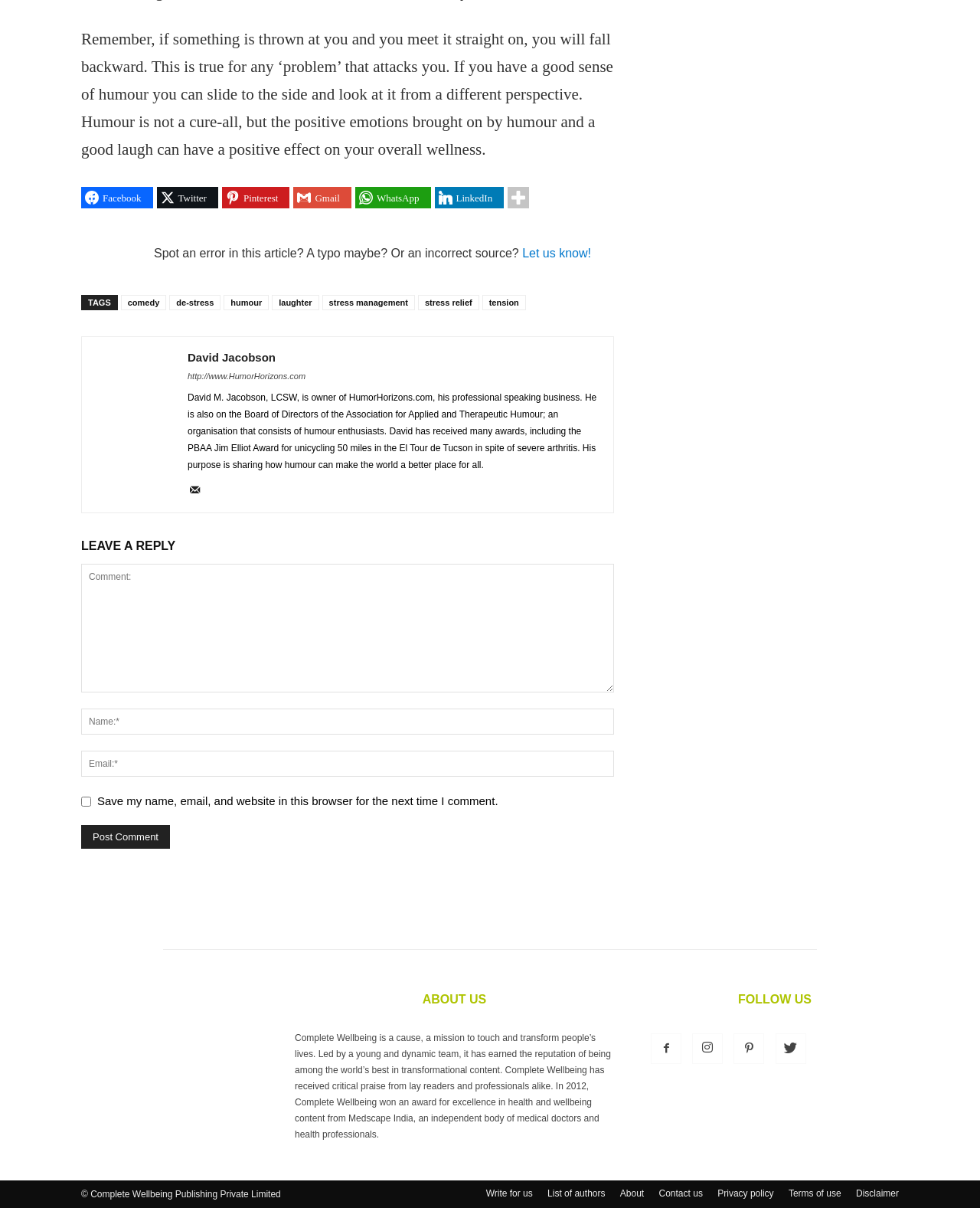Carefully examine the image and provide an in-depth answer to the question: What is the purpose of David M. Jacobson?

According to the webpage, David M. Jacobson is the owner of HumorHorizons.com, and his purpose is sharing how humour can make the world a better place for all, as mentioned in the text description about him.